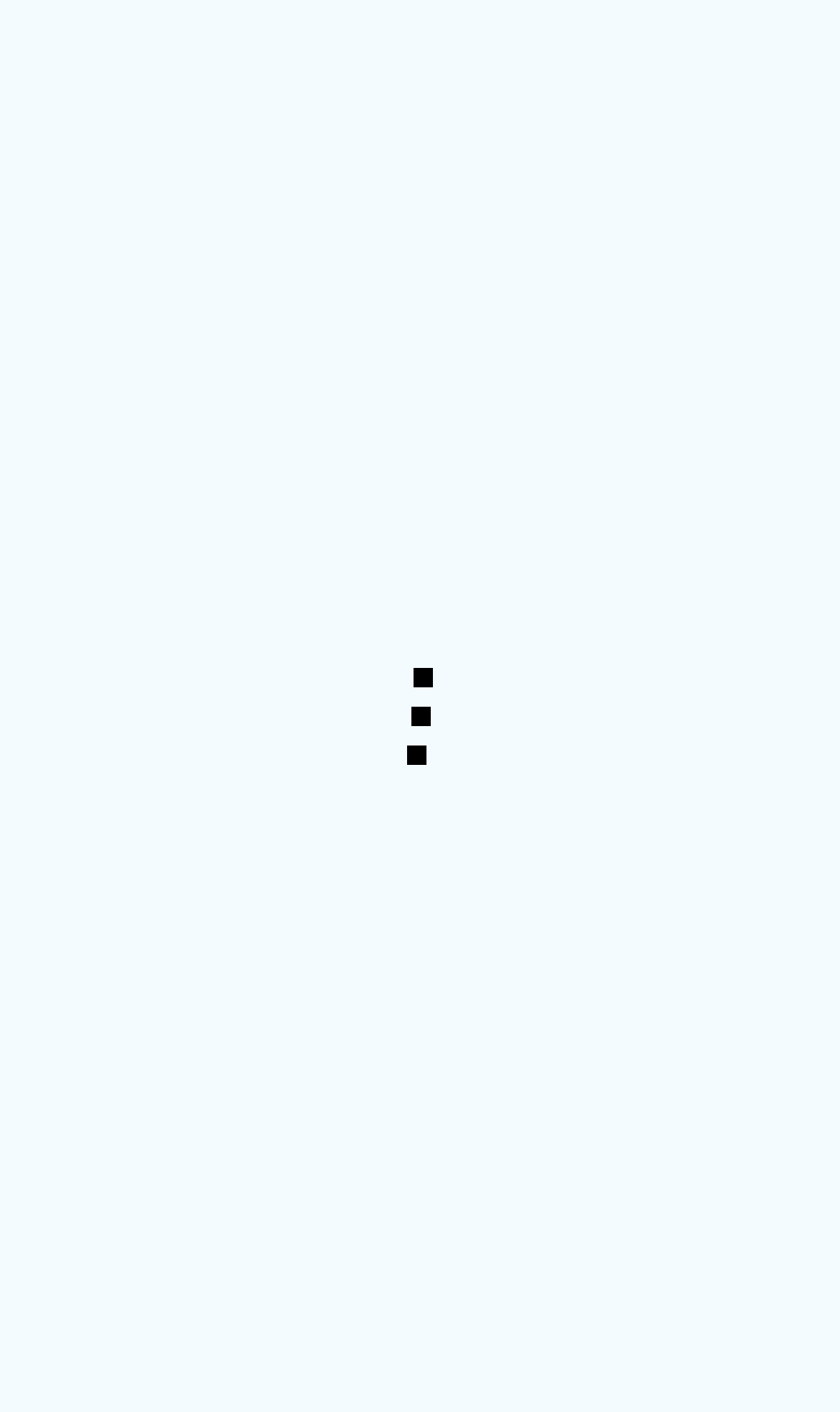Locate the bounding box coordinates of the area where you should click to accomplish the instruction: "Contact us".

[0.91, 0.353, 0.962, 0.383]